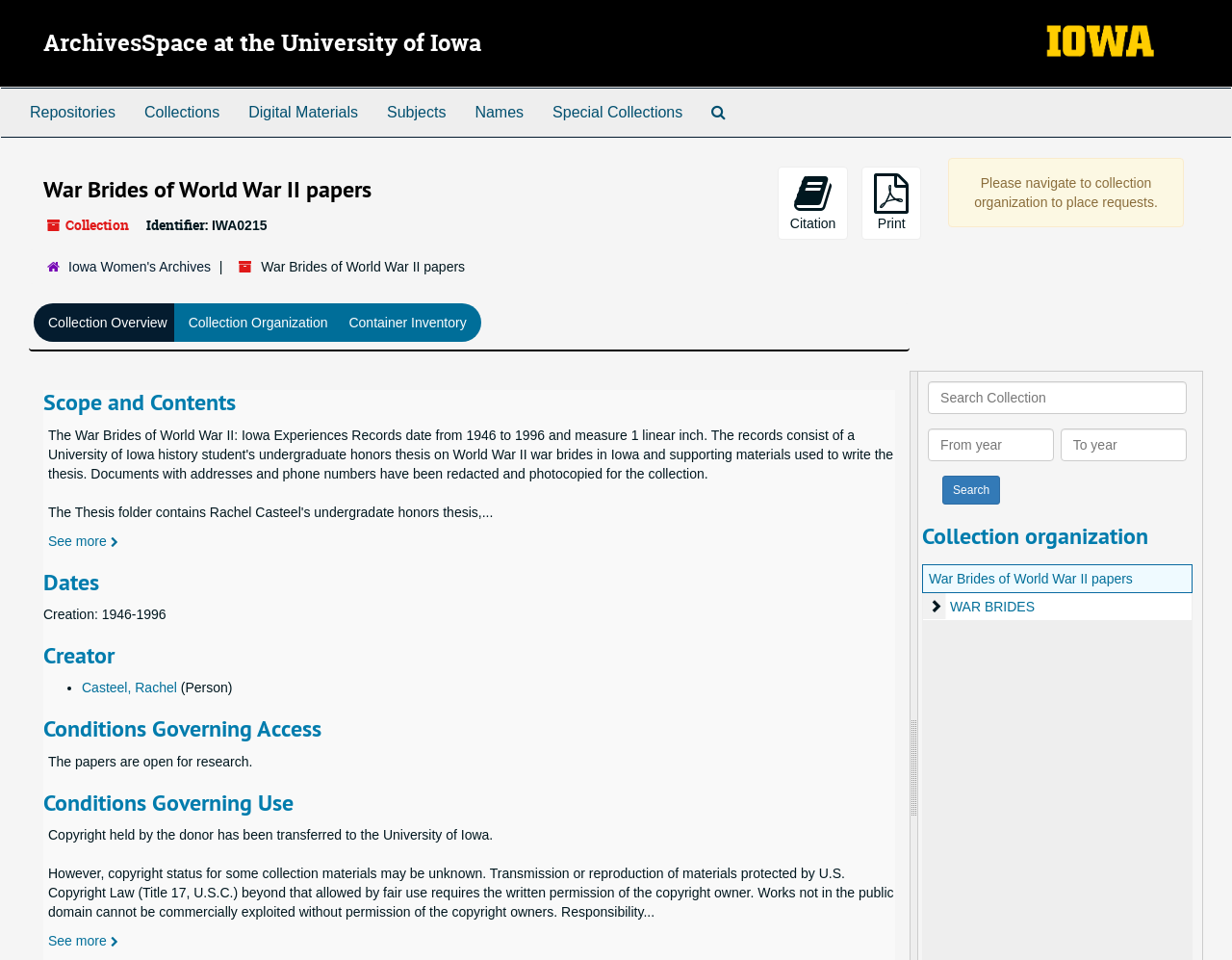Extract the bounding box for the UI element that matches this description: "Subjects".

[0.302, 0.092, 0.374, 0.142]